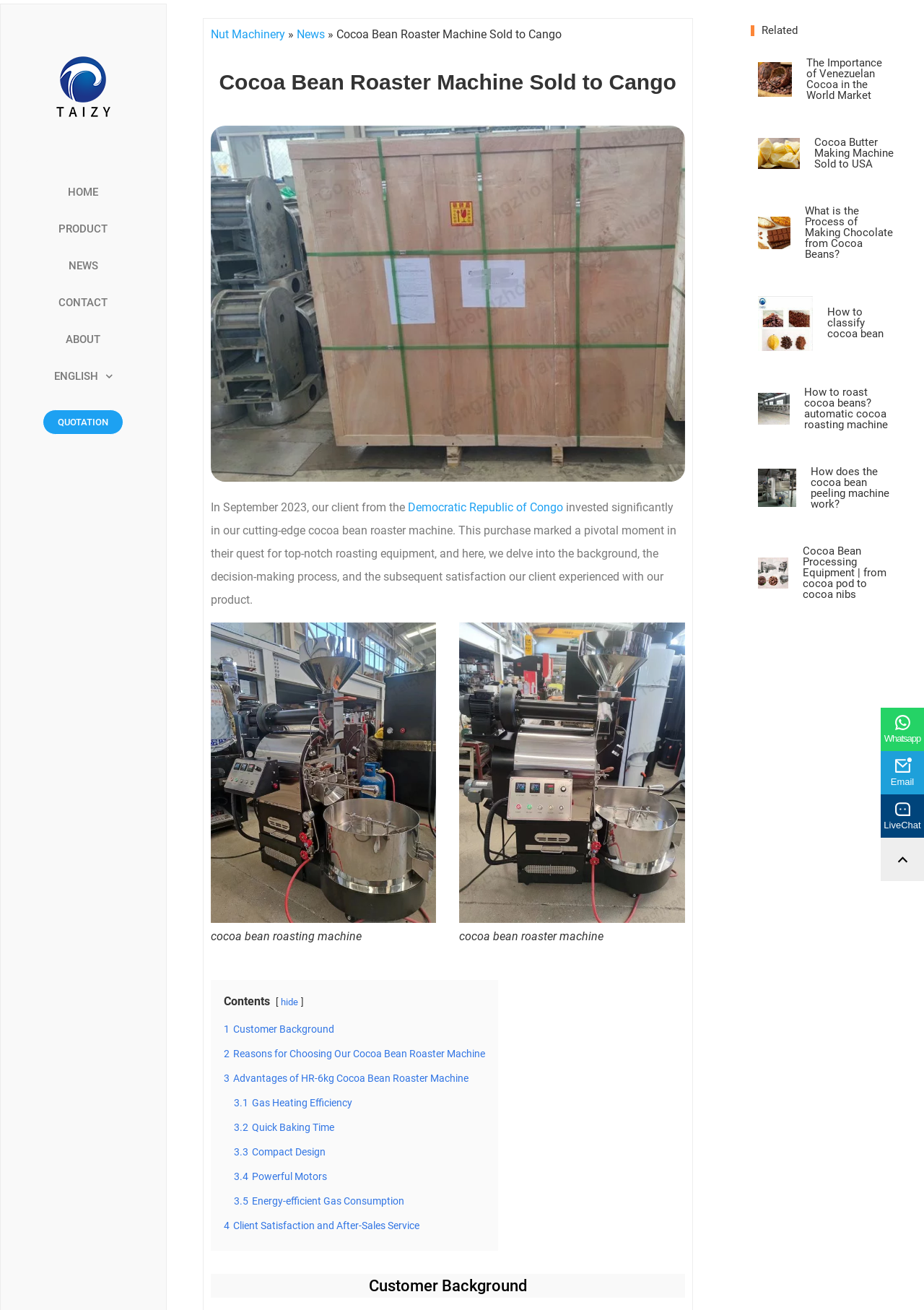Describe every aspect of the webpage in a detailed manner.

This webpage is about a cocoa bean roaster machine sold to a client from the Democratic Republic of Congo. At the top, there is a navigation menu with links to "HOME", "PRODUCT", "NEWS", "CONTACT", and "ABOUT". Below the navigation menu, there is a breadcrumb trail showing the path "Nut Machinery > News > Cocoa Bean Roaster Machine Sold to Cango".

The main content of the webpage is divided into sections. The first section has a heading "Cocoa Bean Roaster Machine Sold to Cango" and an image of a shipment. Below the image, there is a paragraph of text describing the client's purchase of the cocoa bean roaster machine. The text is followed by two figures, each containing an image of a cocoa bean roaster machine with a caption.

The next section is titled "Contents" and has links to different parts of the article, including "Customer Background", "Reasons for Choosing Our Cocoa Bean Roaster Machine", "Advantages of HR-6kg Cocoa Bean Roaster Machine", and "Client Satisfaction and After-Sales Service".

The "Customer Background" section has a heading and a paragraph of text describing the client's background. The "Reasons for Choosing Our Cocoa Bean Roaster Machine" section has links to subtopics, including "Gas Heating Efficiency", "Quick Baking Time", "Compact Design", "Powerful Motors", and "Energy-efficient Gas Consumption". Each subtopic has a link to a more detailed description.

The "Advantages of HR-6kg Cocoa Bean Roaster Machine" section has links to subtopics, including "Client Satisfaction and After-Sales Service". The "Client Satisfaction and After-Sales Service" section has a heading and a paragraph of text describing the client's satisfaction with the product and the after-sales service.

At the bottom of the webpage, there is a "Related" section with links to other articles, including "Cocoa Bean in Chocolate Manufacturing Process", "The Importance of Venezuelan Cocoa in the World Market", "Cocoa Butter Made by Cocoa Butter Making Machine", and others. Each link has an accompanying image.

On the right side of the webpage, there are links to "Whatsapp", "Email", and "LiveChat" for contacting the company.